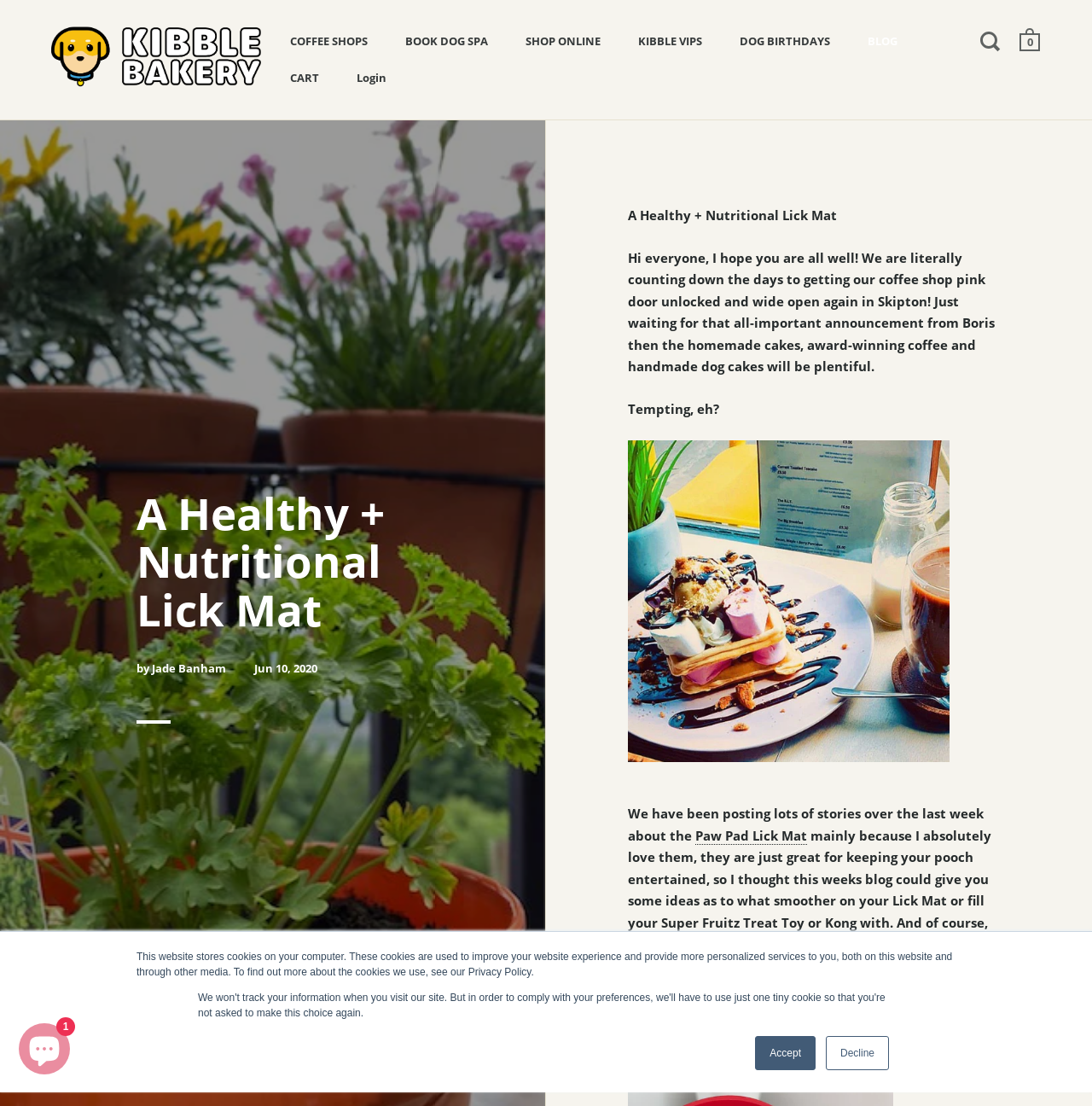What is the purpose of the Lick Mat?
Using the image, respond with a single word or phrase.

to keep your pooch entertained